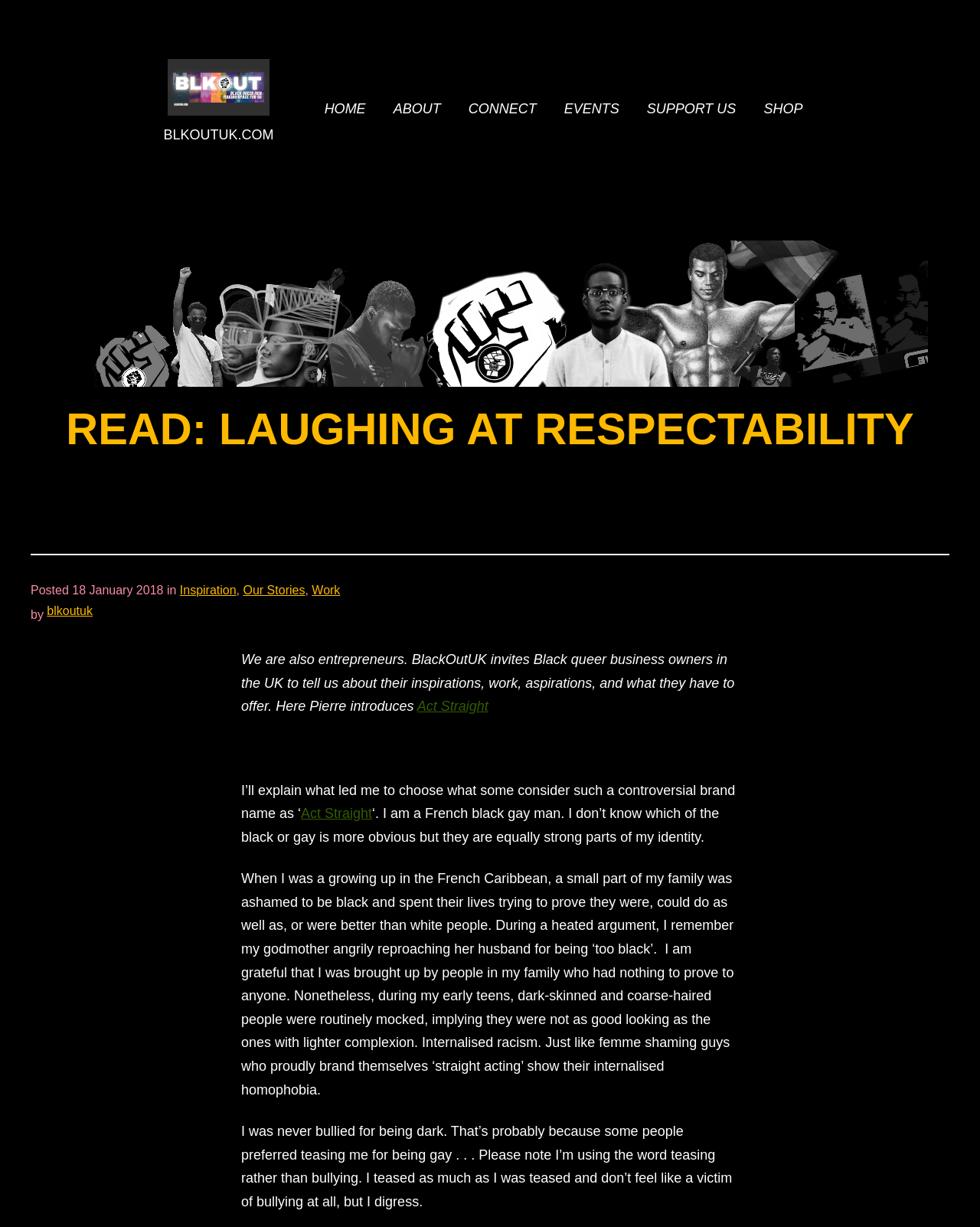What is the name of the website?
Can you provide an in-depth and detailed response to the question?

The name of the website can be found in the figure element with the caption 'BLKOUTUK.COM' at the top of the webpage.